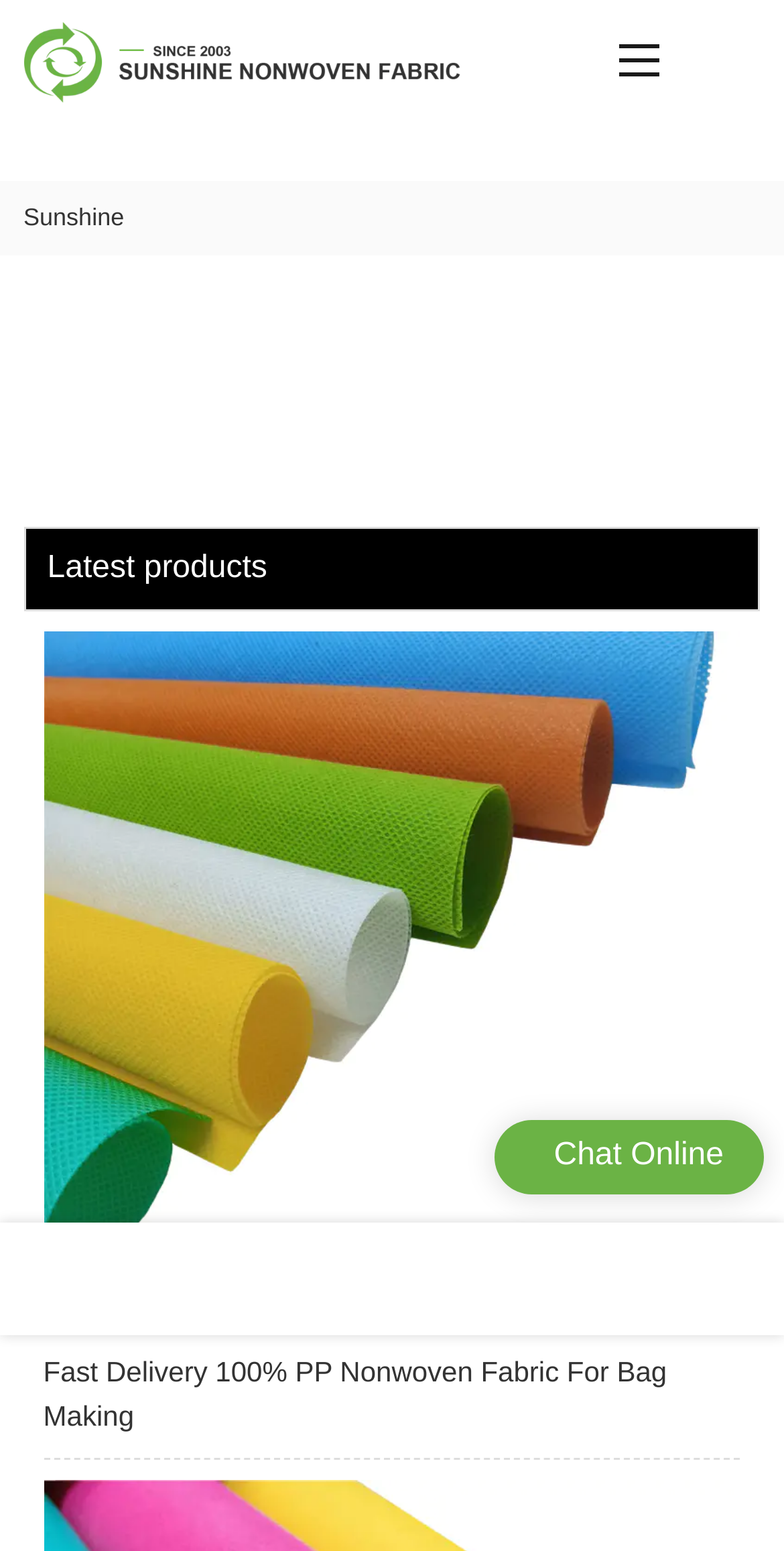Identify and provide the text content of the webpage's primary headline.

China Industry Association promotes the application of medical textiles in military hospitals